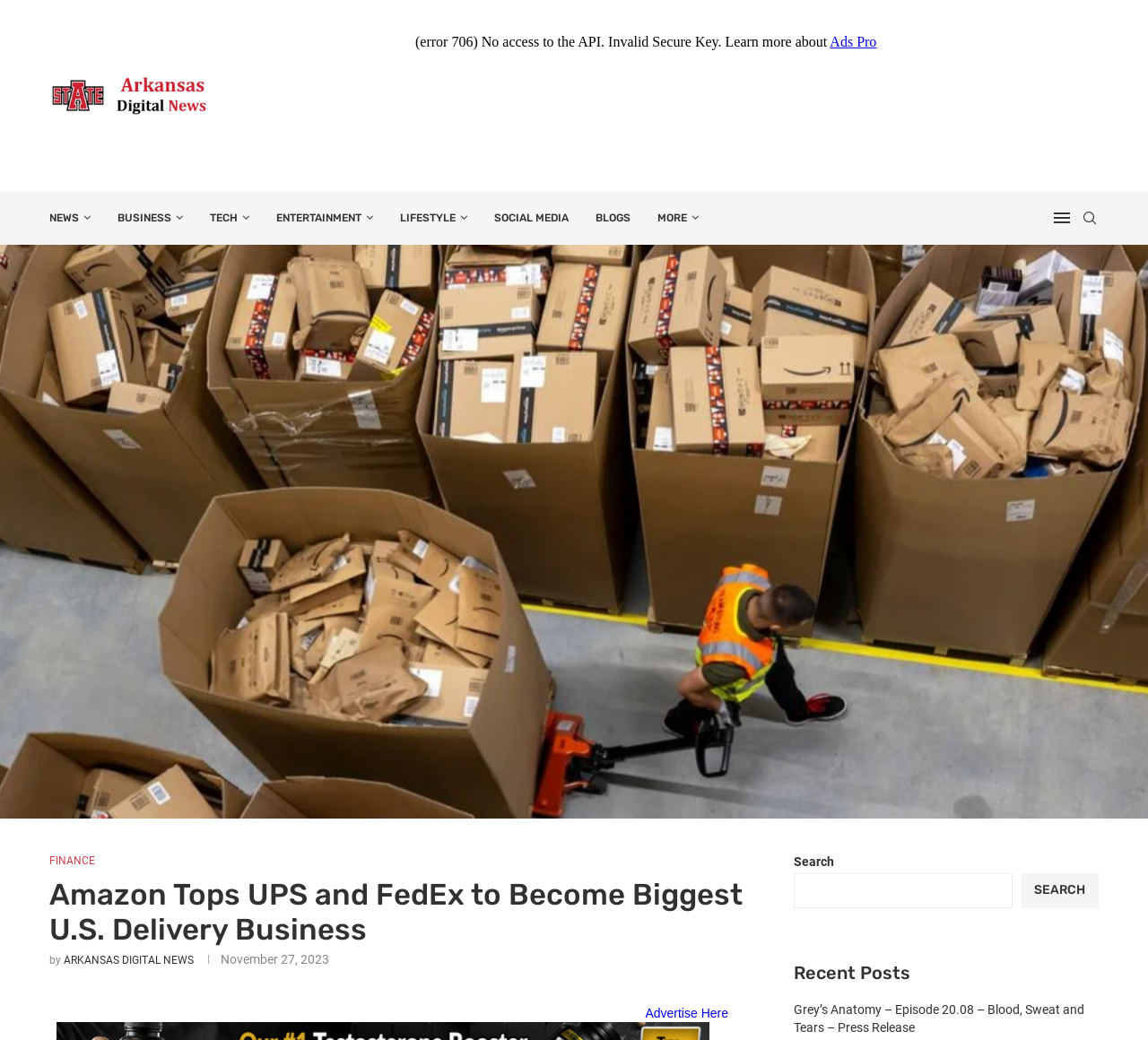How many recent posts are listed?
Refer to the image and provide a concise answer in one word or phrase.

1